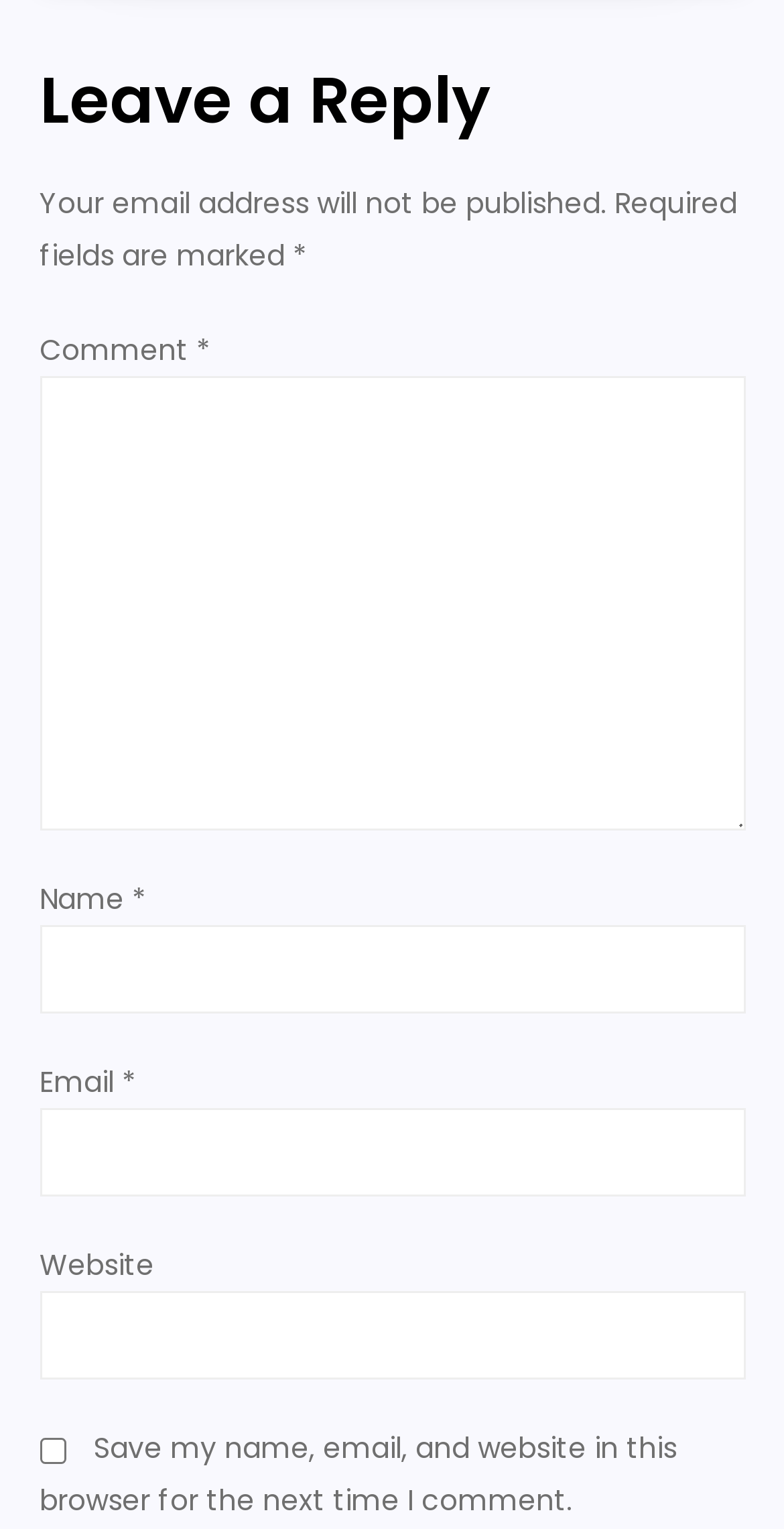Locate the bounding box of the user interface element based on this description: "parent_node: Website name="url"".

[0.05, 0.845, 0.95, 0.903]